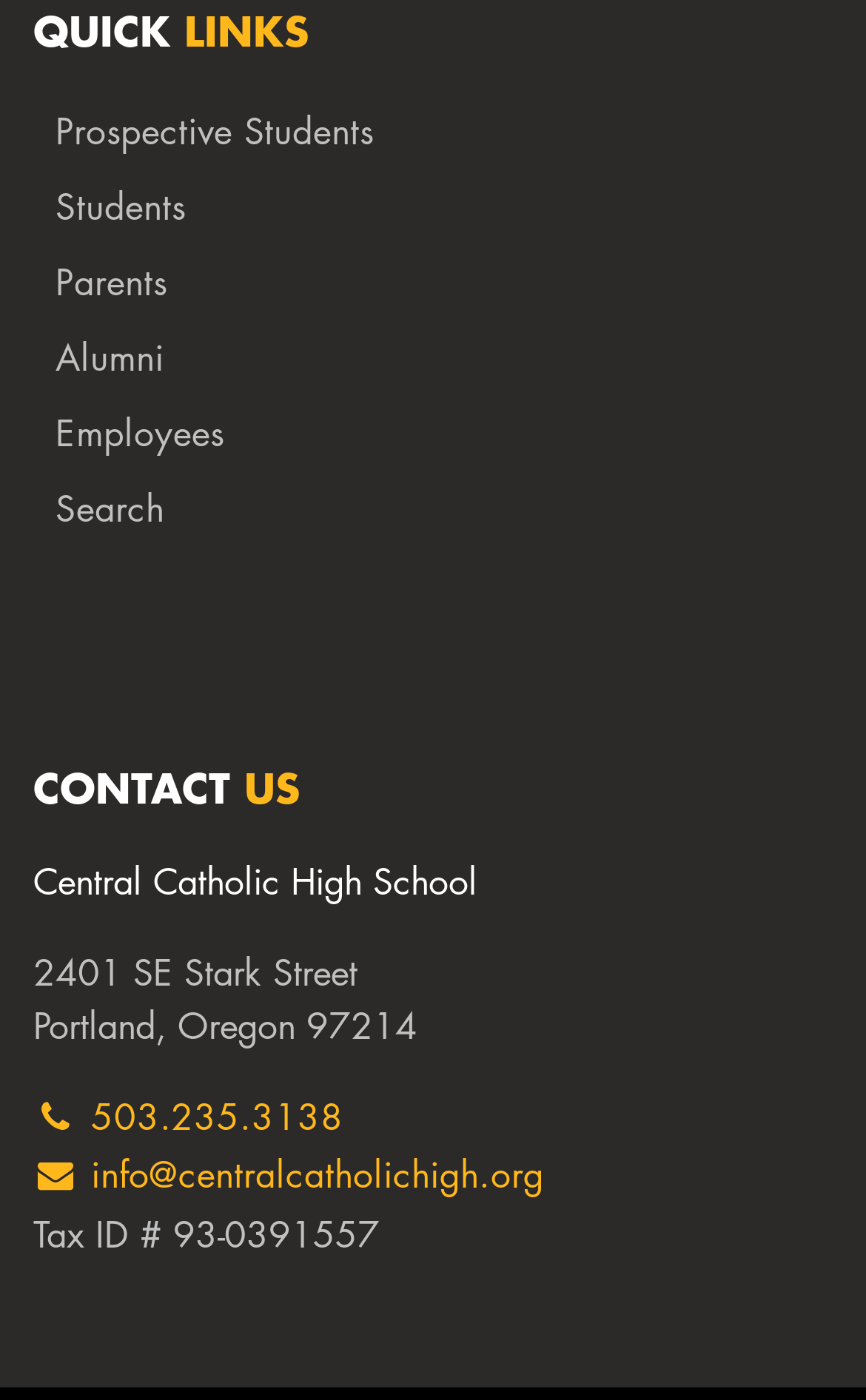What is the address of the high school? Based on the image, give a response in one word or a short phrase.

2401 SE Stark Street, Portland, Oregon 97214